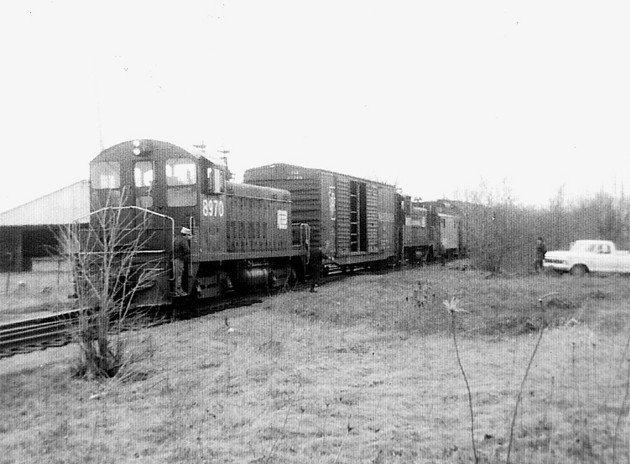Capture every detail in the image and describe it fully.

The image features a vintage black-and-white photograph capturing a Penn Central train maneuvering alongside a stretch of railroad tracks in Clinton, Michigan. Prominently displayed in the foreground is a diesel locomotive numbered 8970, characterized by its boxy shape and large windows, indicative of mid-20th-century rail design. Accompanying the locomotive is a series of freight cars, one of which exhibits an open door, hinting at the cargo it may be transporting.

In the background, sparse vegetation and dry grass envelop the area, set against a cloudy sky that adds to the photograph's nostalgic ambiance. A white vehicle, perhaps a vintage pickup truck, is visible on the right side of the image, suggesting the presence of human activity in this otherwise tranquil setting. The surrounding structures and landscape provide a glimpse into the rural industrial scene of the time, reflecting the historical significance of rail transport in the region. This evocative image, taken by Eric Reinert, encapsulates a moment in transportation history, illustrating the importance of railways in connecting communities.